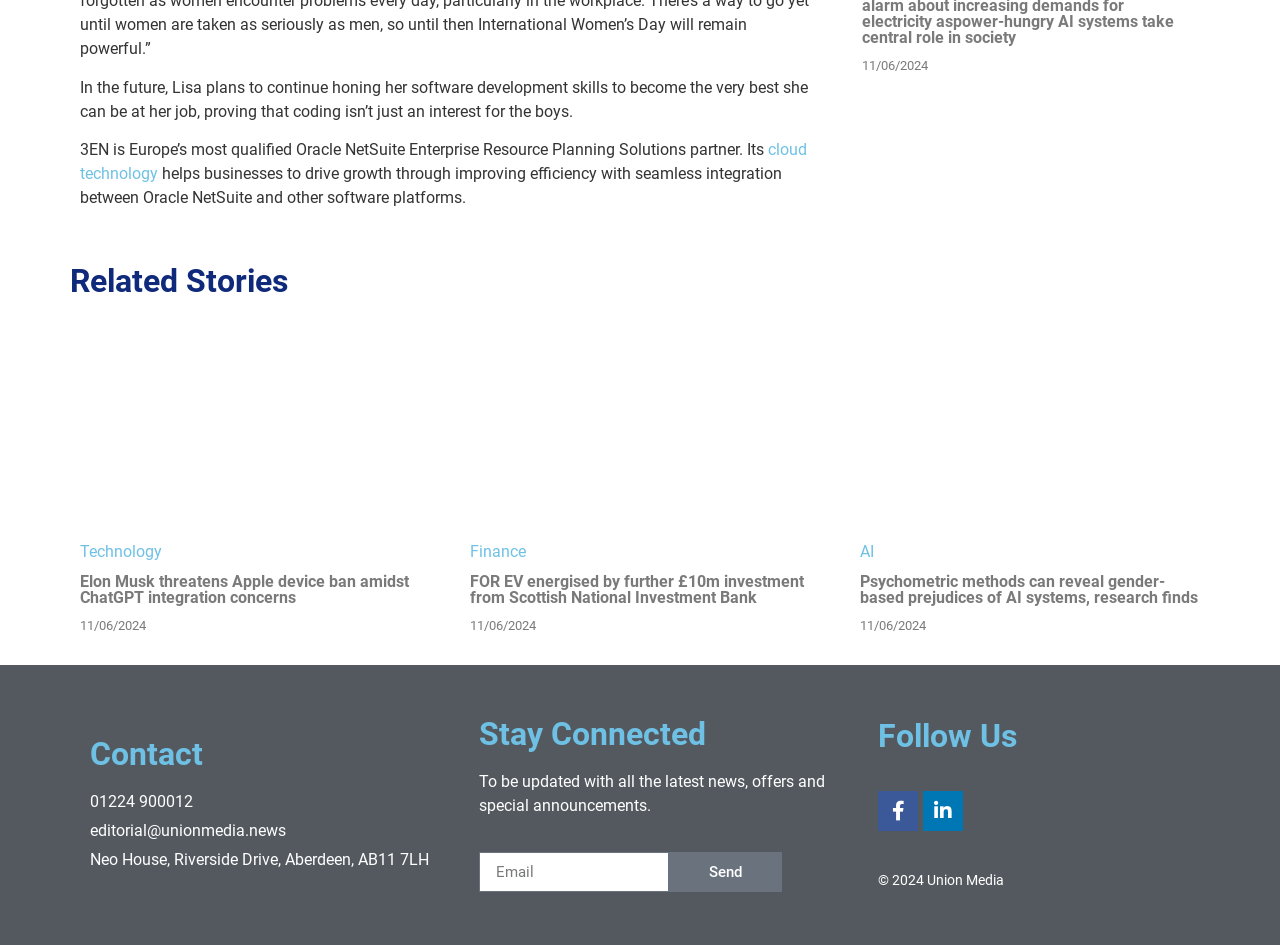Based on the description "Privacy Notice", find the bounding box of the specified UI element.

None